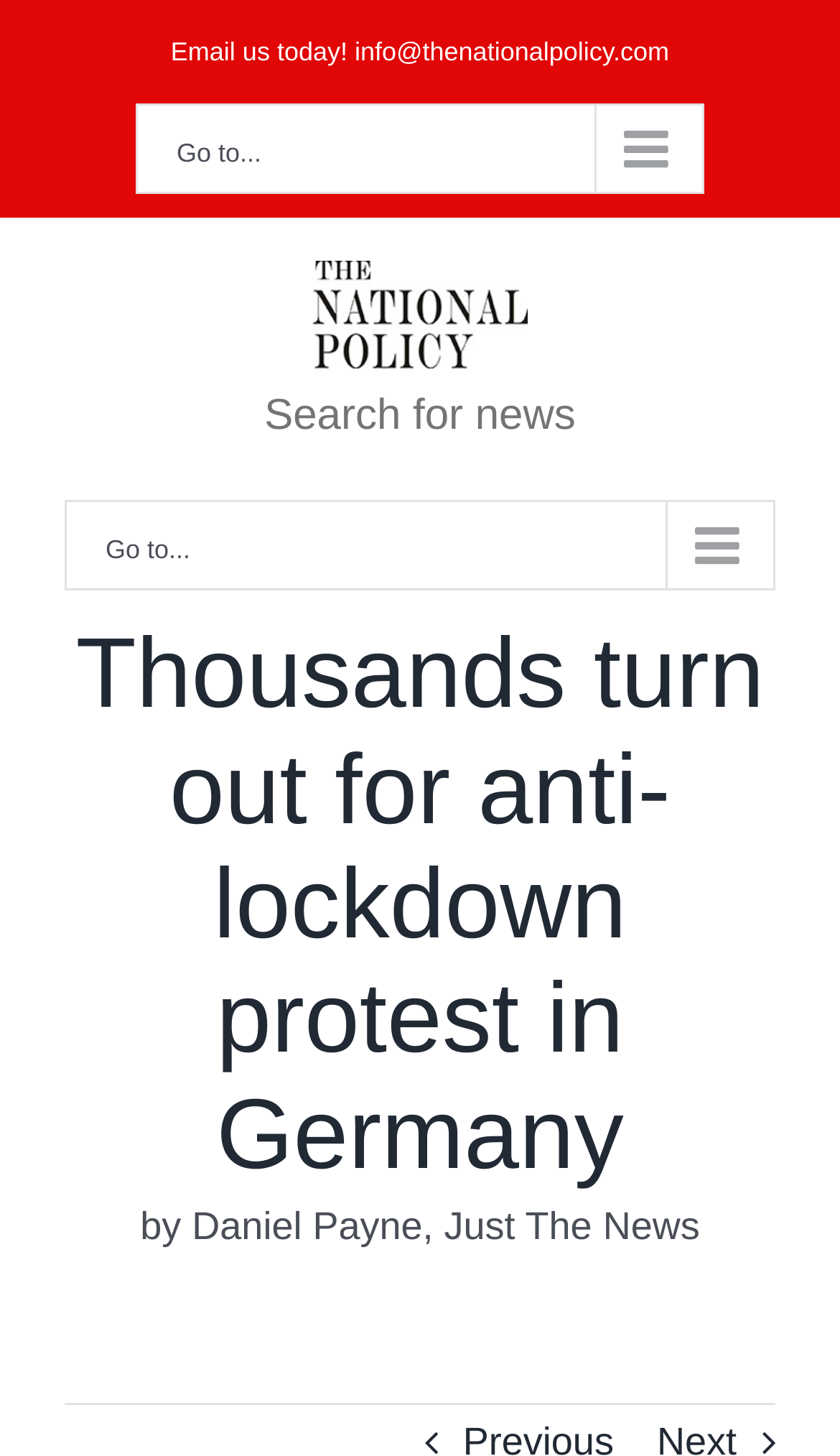What is the email address to contact the website?
Carefully analyze the image and provide a detailed answer to the question.

I found the email address by looking at the link element with the text 'Email us today! info@thenationalpolicy.com'.